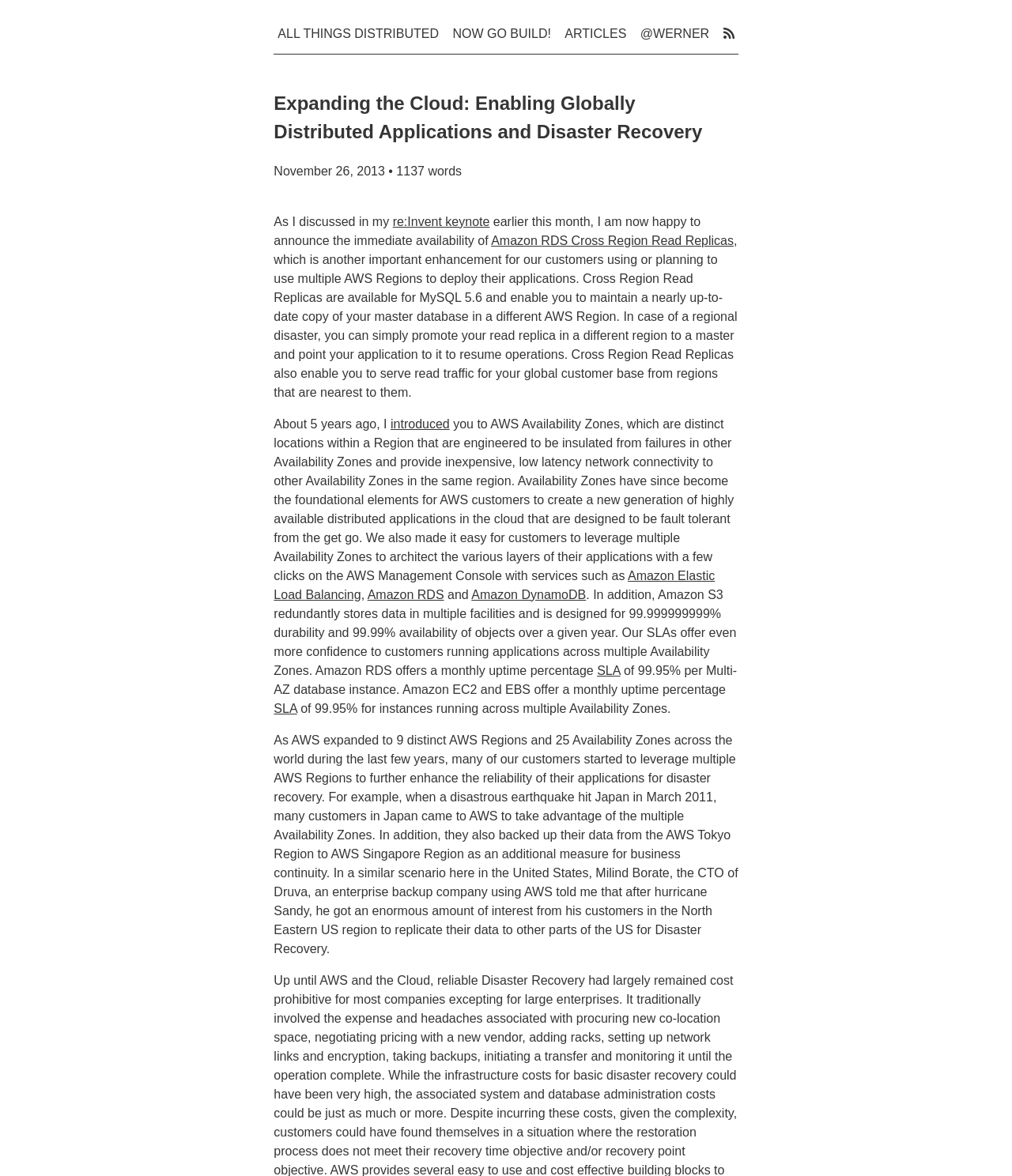Who is the author of the article?
Look at the webpage screenshot and answer the question with a detailed explanation.

The author of the article is Werner Vogels, as indicated by the link '@WERNER' in the header section of the webpage.